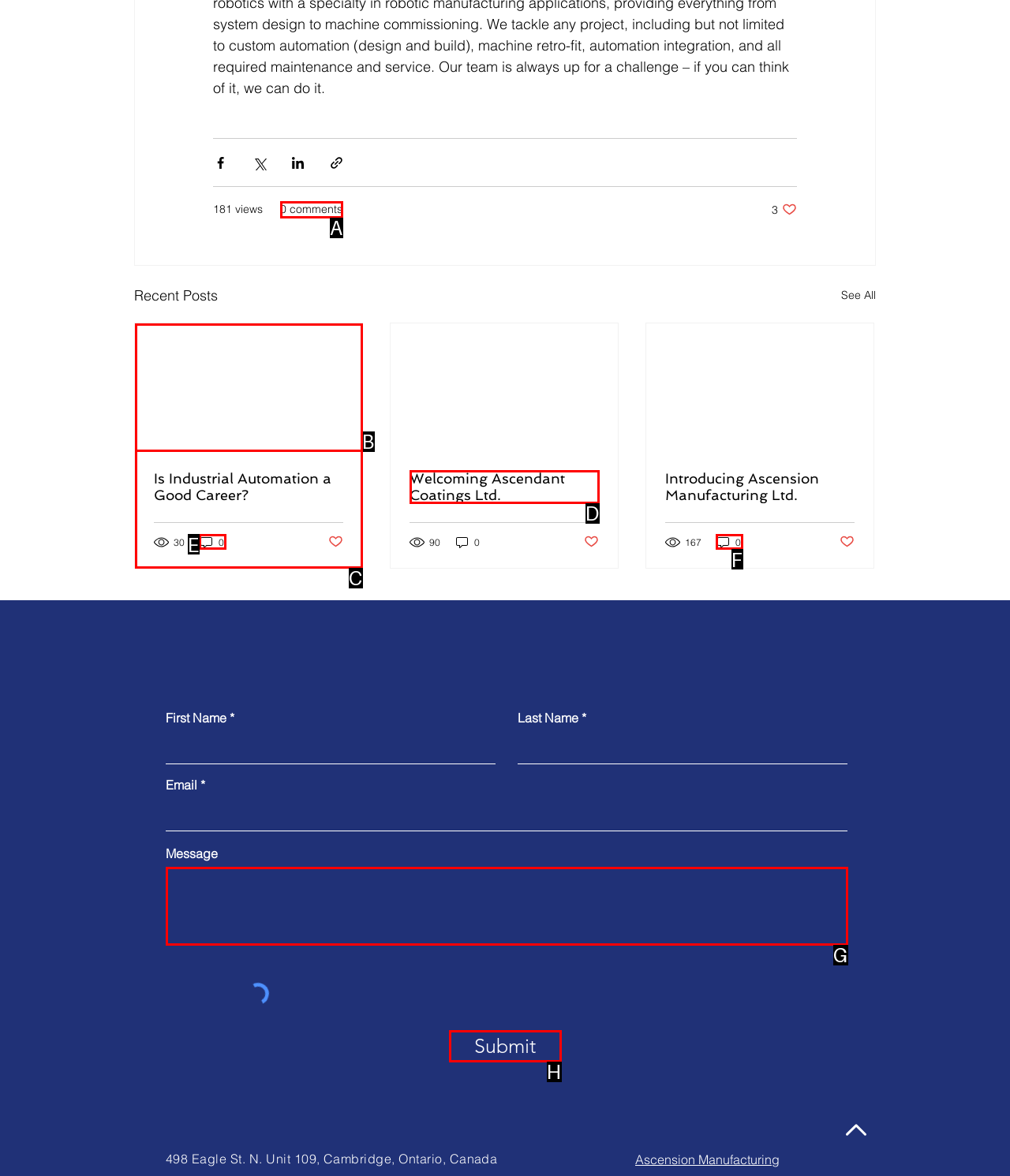What letter corresponds to the UI element described here: Submit
Reply with the letter from the options provided.

H